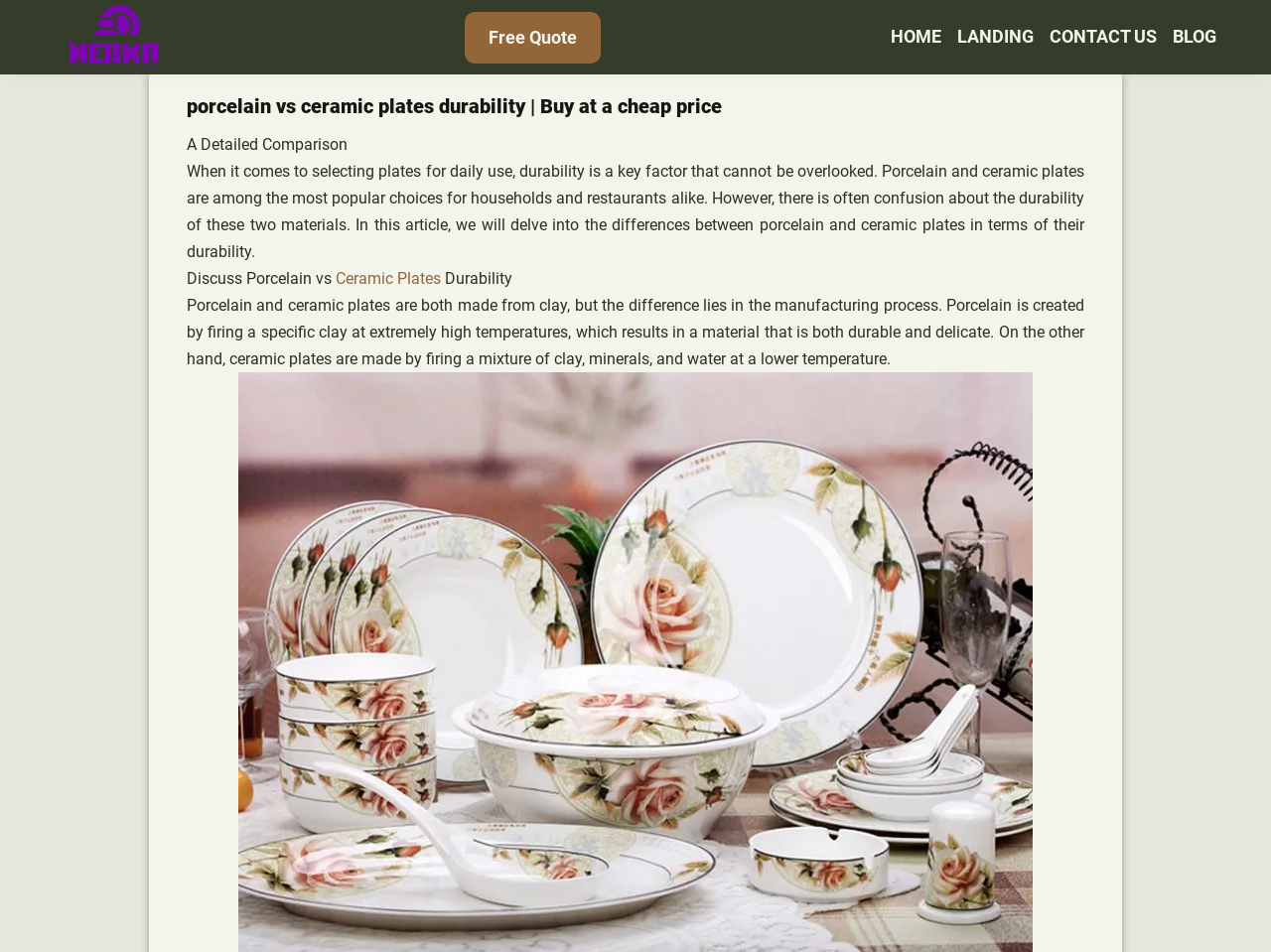Based on the provided description, "Blog", find the bounding box of the corresponding UI element in the screenshot.

[0.923, 0.024, 0.957, 0.055]